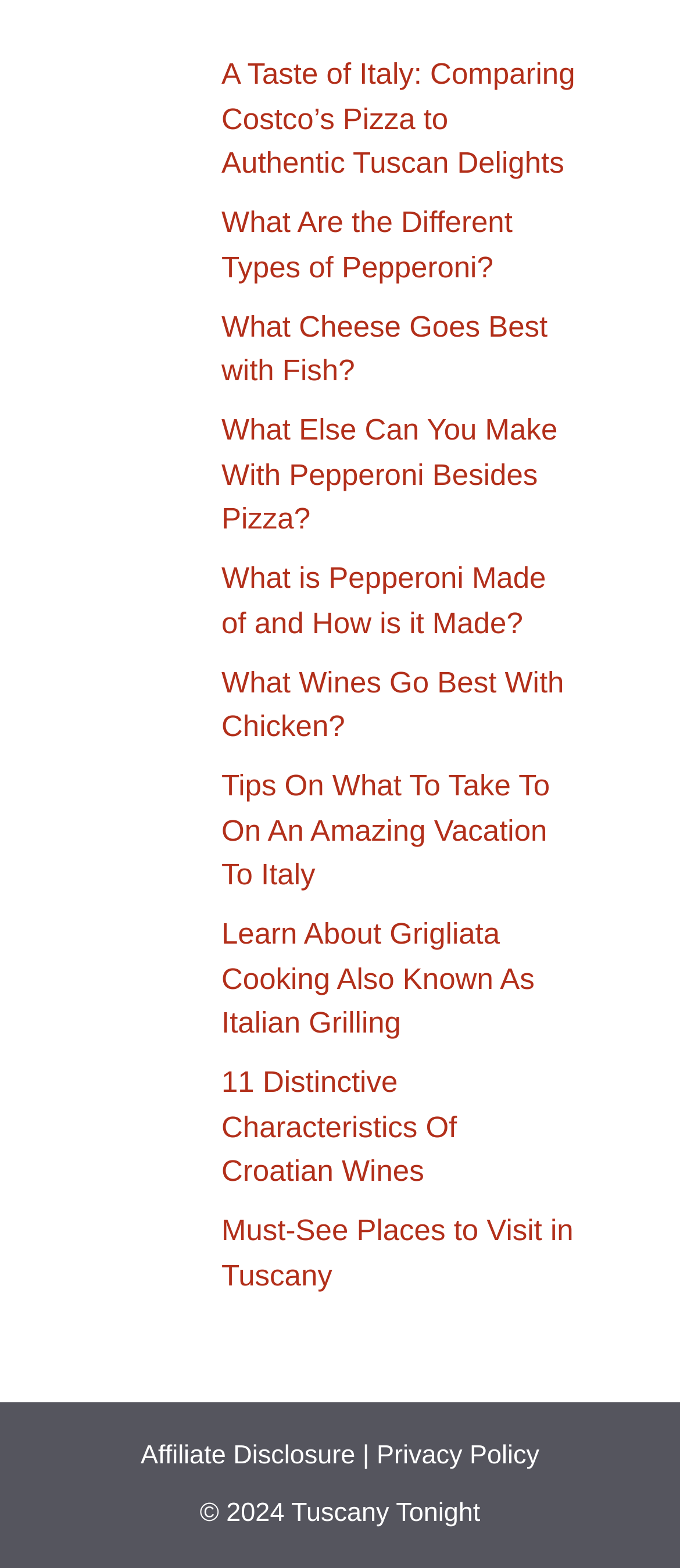Determine the bounding box coordinates for the area you should click to complete the following instruction: "View the article about different types of pepperoni".

[0.154, 0.128, 0.282, 0.192]